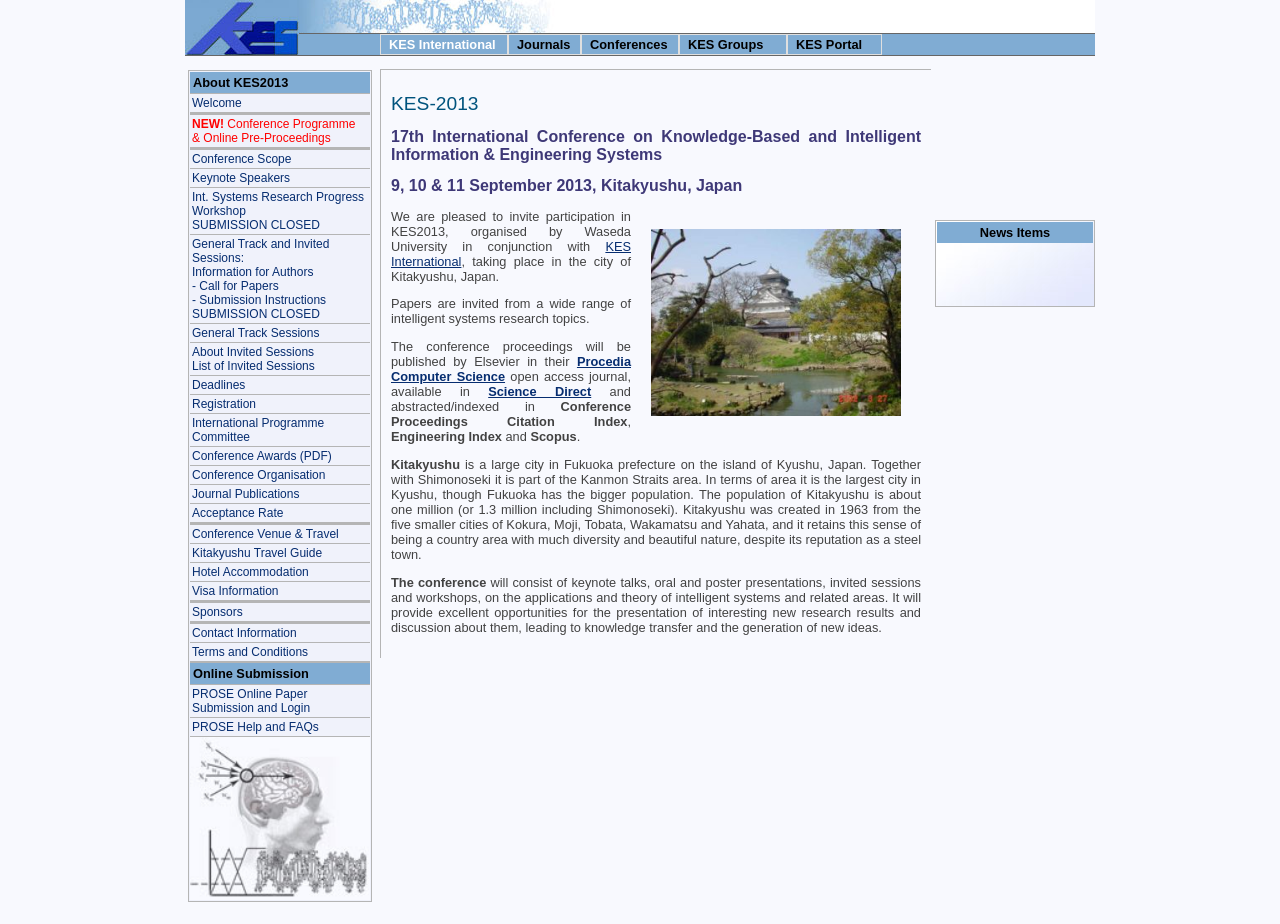Provide a short answer using a single word or phrase for the following question: 
What is the title of the conference?

KES-2013